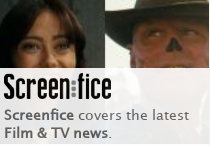How many characters are depicted in the image?
Please give a detailed answer to the question using the information shown in the image.

On the left side of the logo, a woman with dark hair is depicted, and on the right side, a character wearing a cowboy hat with a skull motif is shown, making a total of two characters in the image.